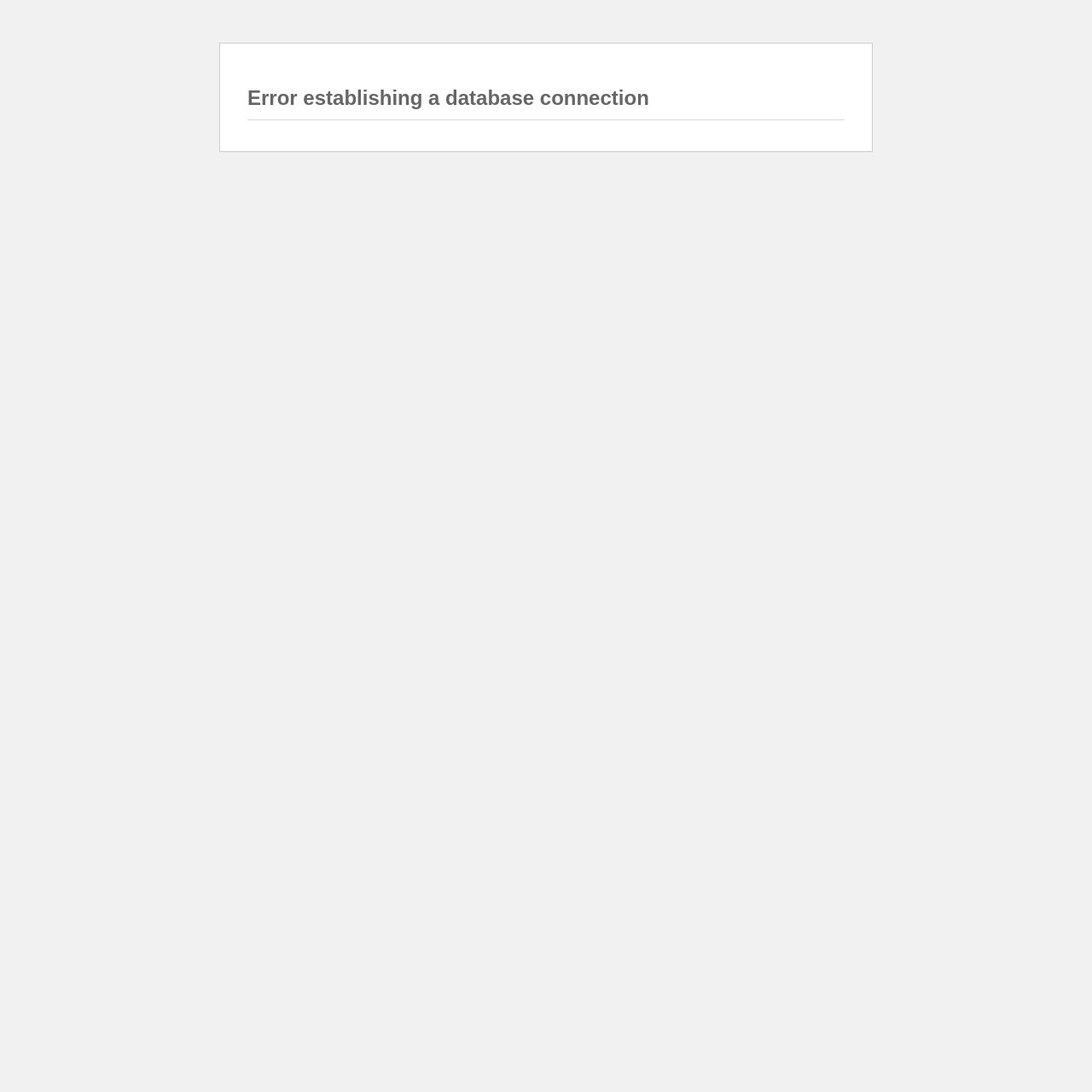Find and generate the main title of the webpage.

Error establishing a database connection